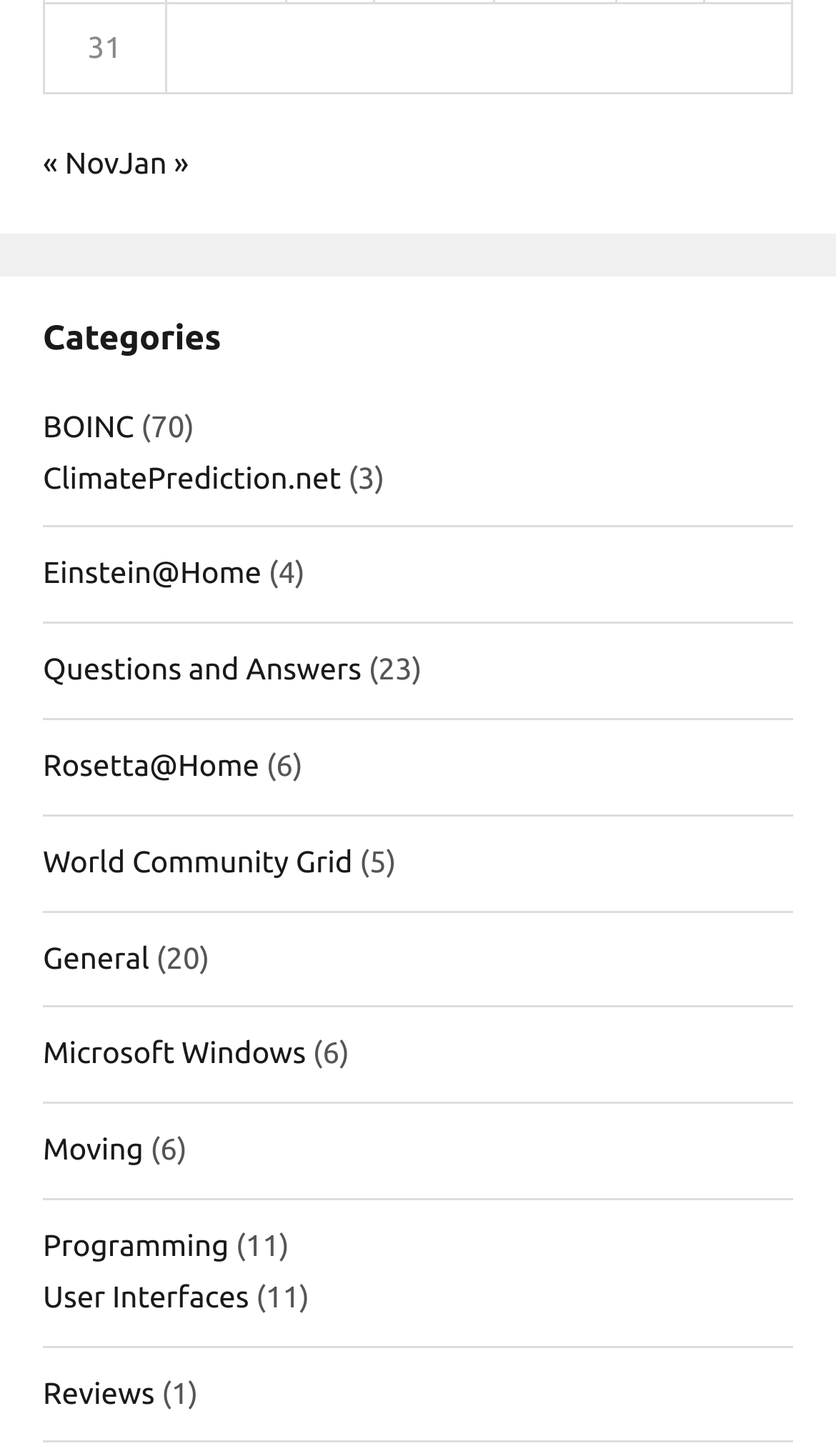Determine the bounding box coordinates of the clickable region to execute the instruction: "Read Questions and Answers". The coordinates should be four float numbers between 0 and 1, denoted as [left, top, right, bottom].

[0.051, 0.448, 0.433, 0.471]